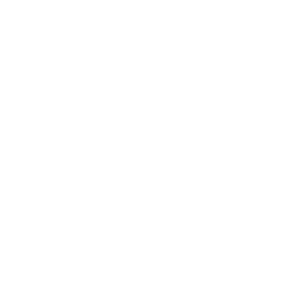What design style does the table represent?
Using the image, provide a detailed and thorough answer to the question.

The caption describes the table as having a 'contemporary aesthetic' and being a 'perfect addition to any modern interior space', indicating that it represents a modern design style.